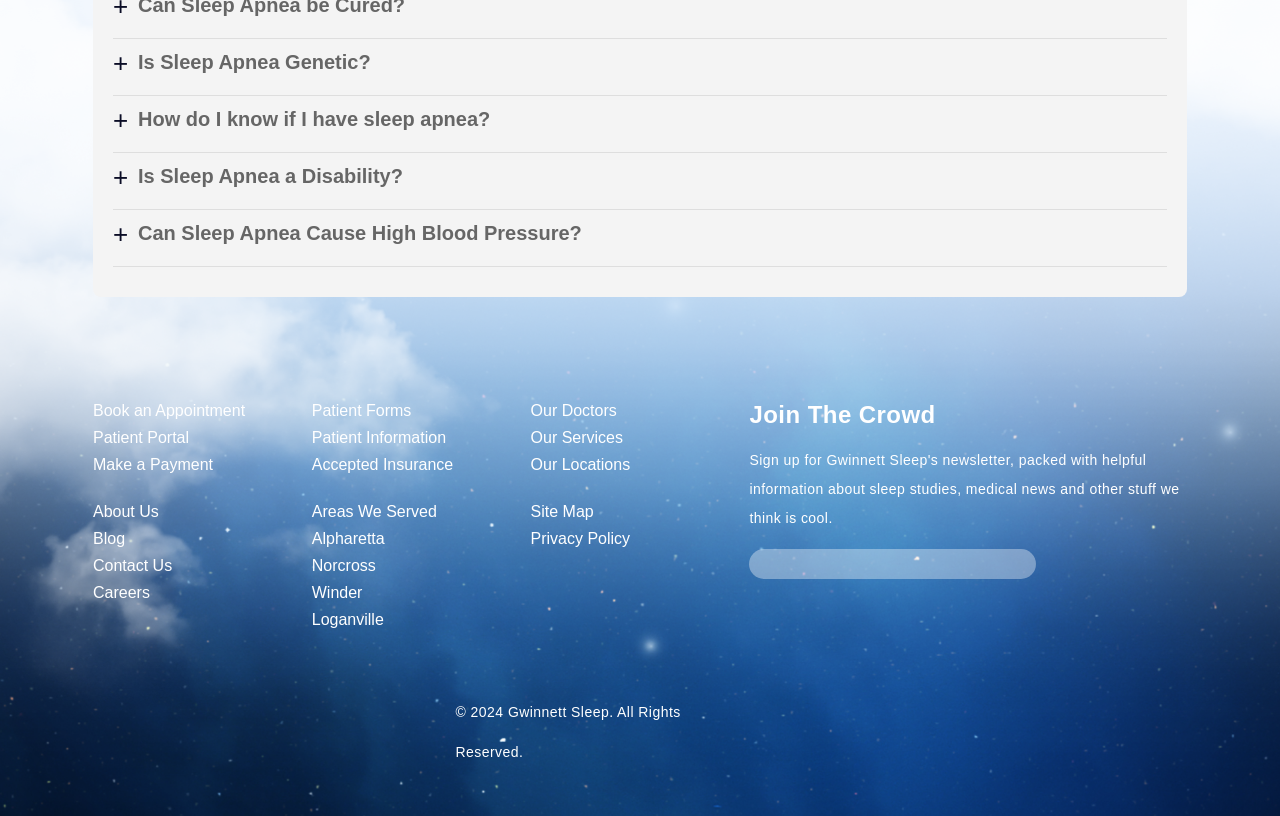Observe the image and answer the following question in detail: What is the purpose of the button at the bottom right?

The button at the bottom right of the webpage has the text 'SEND' which implies that it is used to send some information, possibly a message or a form submission.